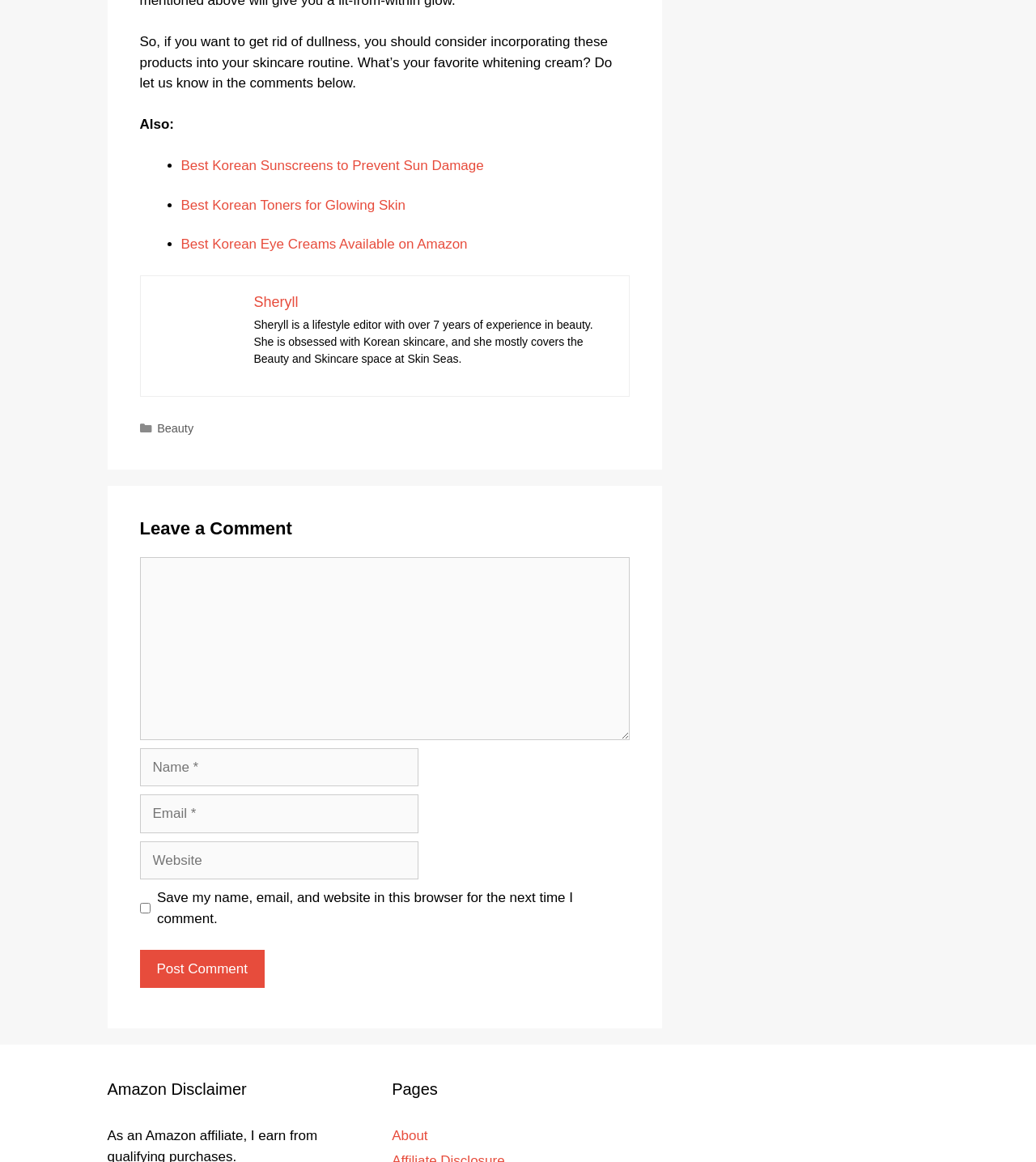What is the purpose of the checkbox?
Please provide a comprehensive answer based on the details in the screenshot.

The checkbox is located below the comment form and is labeled 'Save my name, email, and website in this browser for the next time I comment.' Its purpose is to allow users to save their comment information for future use.